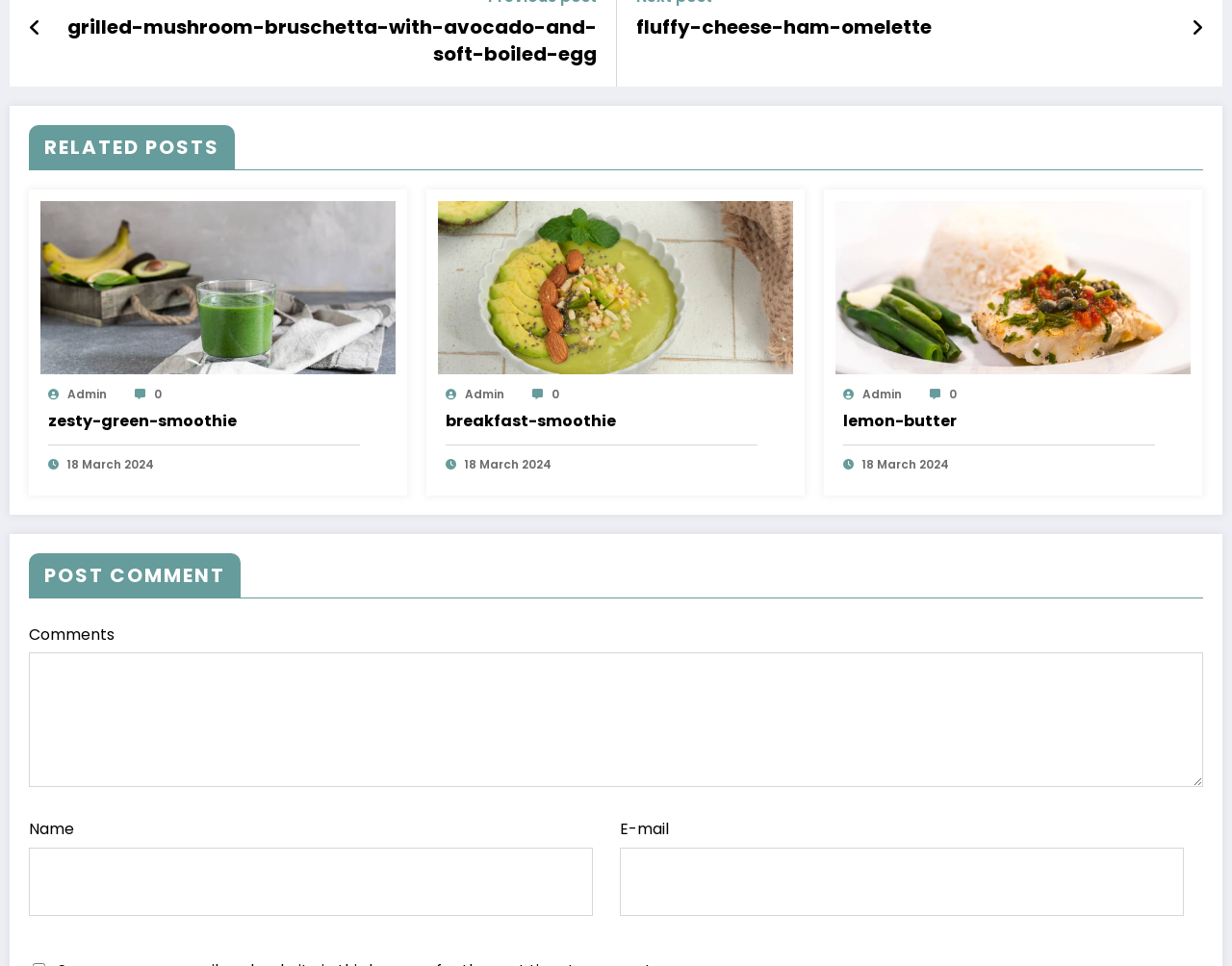Identify the bounding box coordinates of the region that needs to be clicked to carry out this instruction: "enter a comment in the 'Comments' textbox". Provide these coordinates as four float numbers ranging from 0 to 1, i.e., [left, top, right, bottom].

[0.023, 0.676, 0.977, 0.815]